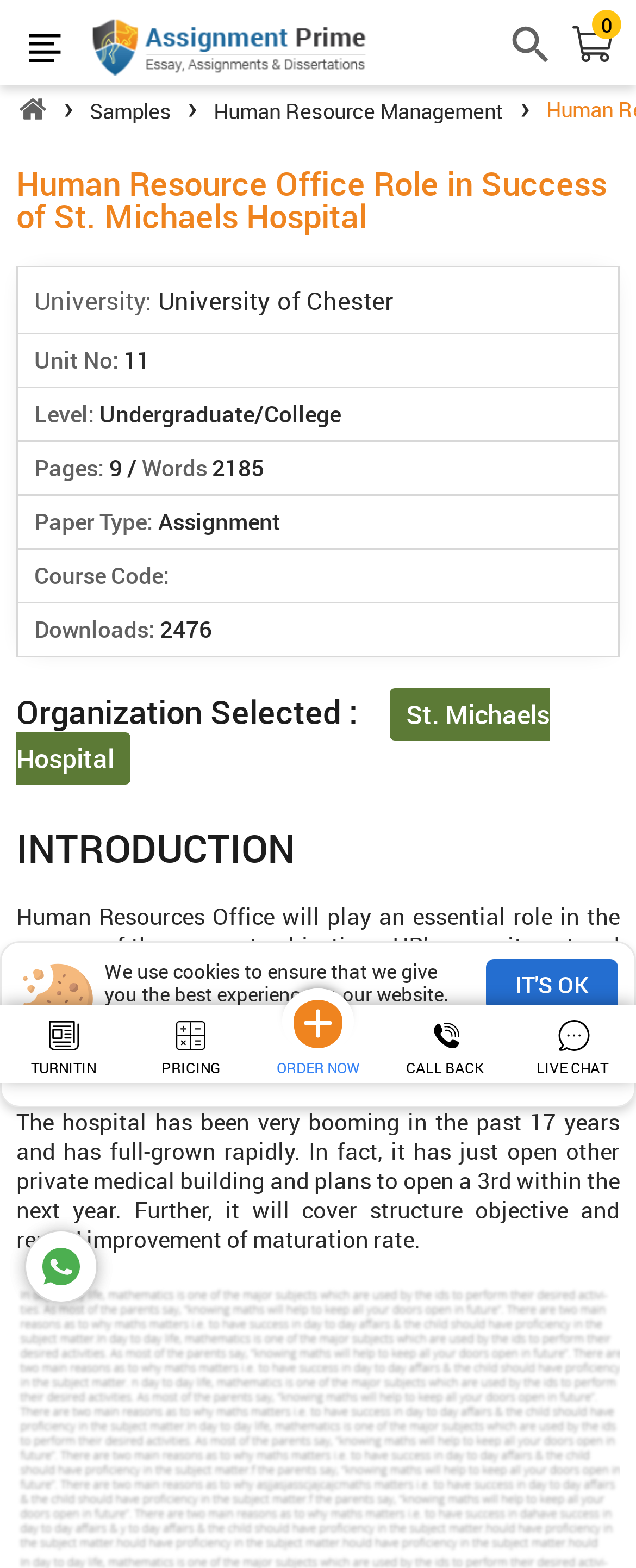Describe the entire webpage, focusing on both content and design.

This webpage is about the role of a human resource office in the success of St. Michaels Hospital, located in the UK. At the top left corner, there is a link to "Assignment Help online" accompanied by an image. On the top right corner, there is a cart icon with a "0" indicator, a search link, and a series of links to navigate through the website, including "home", "samples", and "Human Resource Management".

Below the navigation links, there is a heading that repeats the title of the webpage. Underneath, there are several lines of text that provide information about the university, unit number, level, pages, words, paper type, course code, and downloads related to the assignment.

The main content of the webpage is divided into sections, starting with an introduction that explains the importance of the human resource office in achieving corporate objectives. The introduction is followed by a section titled "MAIN BODY", which is further divided into subsections, including "1. HR objectives". The text in this section discusses human resource policies and objectives.

On the right side of the webpage, there are several links and buttons, including "TURNITIN", "PRICING", "ORDER NOW", "LIVE CHAT", and a WhatsApp icon. There is also a promotional message offering a discount on the first order and another discount for orders placed through the app.

At the bottom of the webpage, there is a message about the use of cookies on the website, with a link to learn more. Next to it, there is a button that says "IT'S OK".